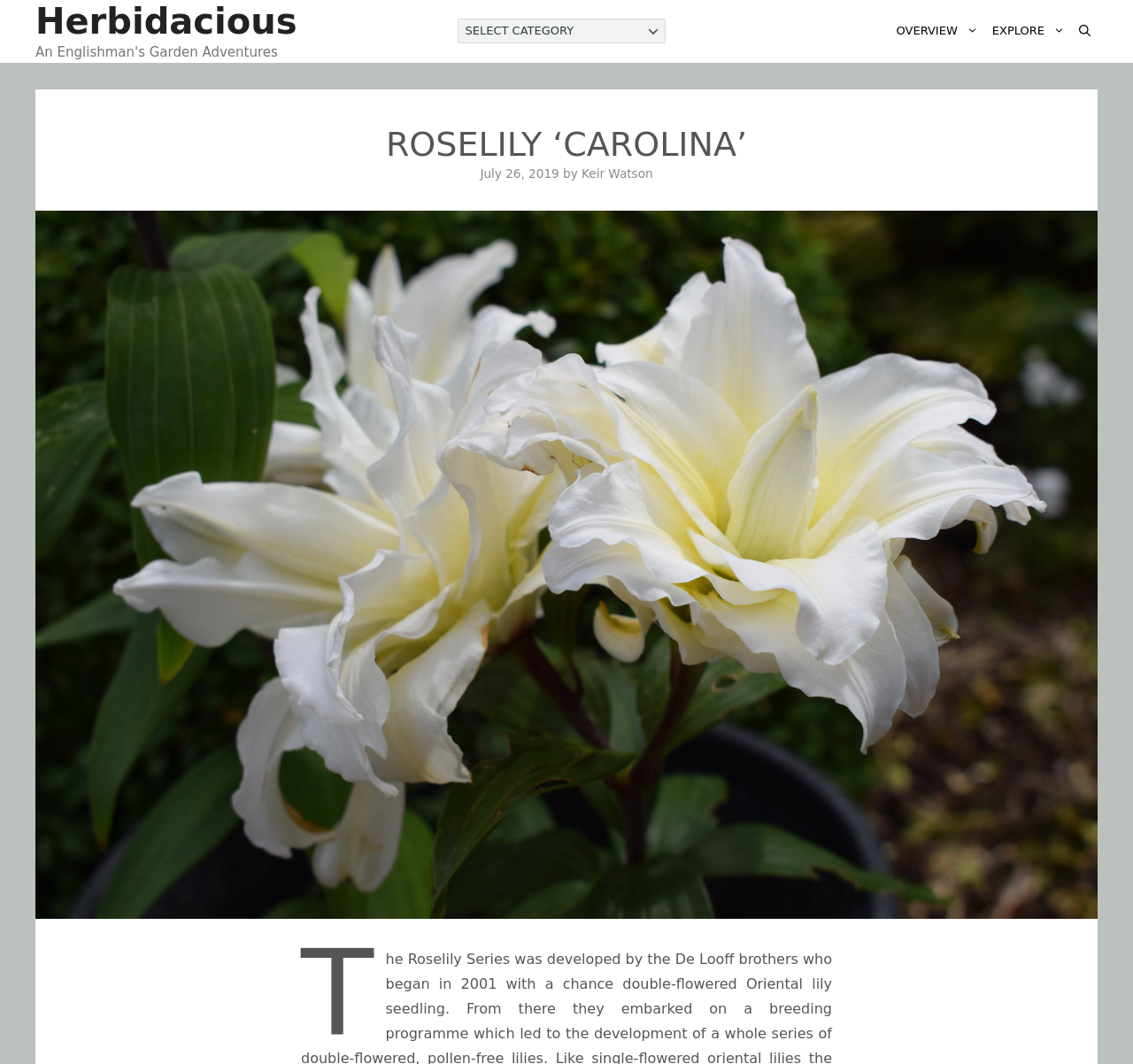What is the name of the lily series?
Using the information from the image, answer the question thoroughly.

The name of the lily series can be found in the heading 'ROSELILY ‘CAROLINA’’ which is a child element of the HeaderAsNonLandmark element.